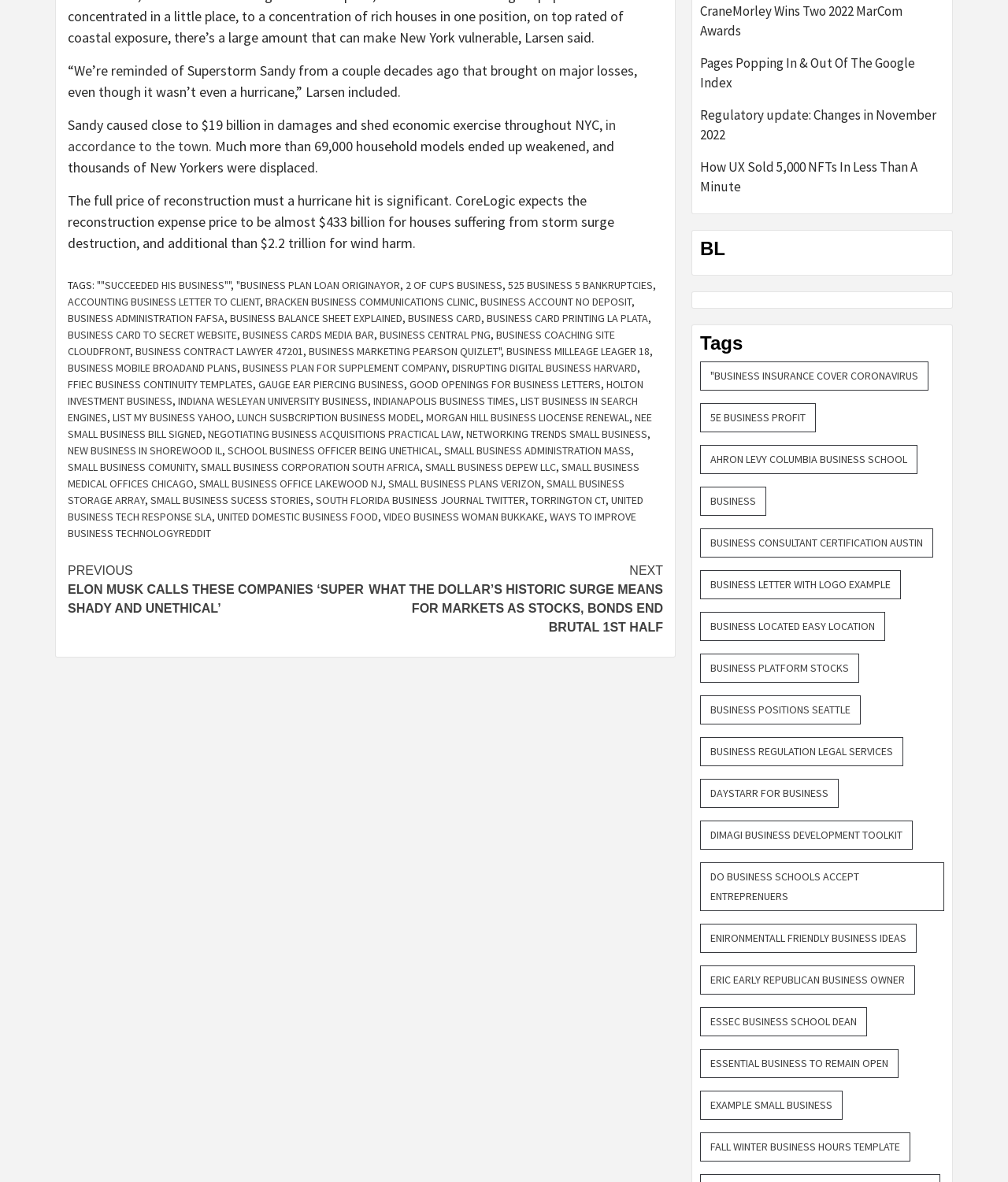Can you identify the bounding box coordinates of the clickable region needed to carry out this instruction: 'Explore business administration FAFSA'? The coordinates should be four float numbers within the range of 0 to 1, stated as [left, top, right, bottom].

[0.067, 0.263, 0.223, 0.275]